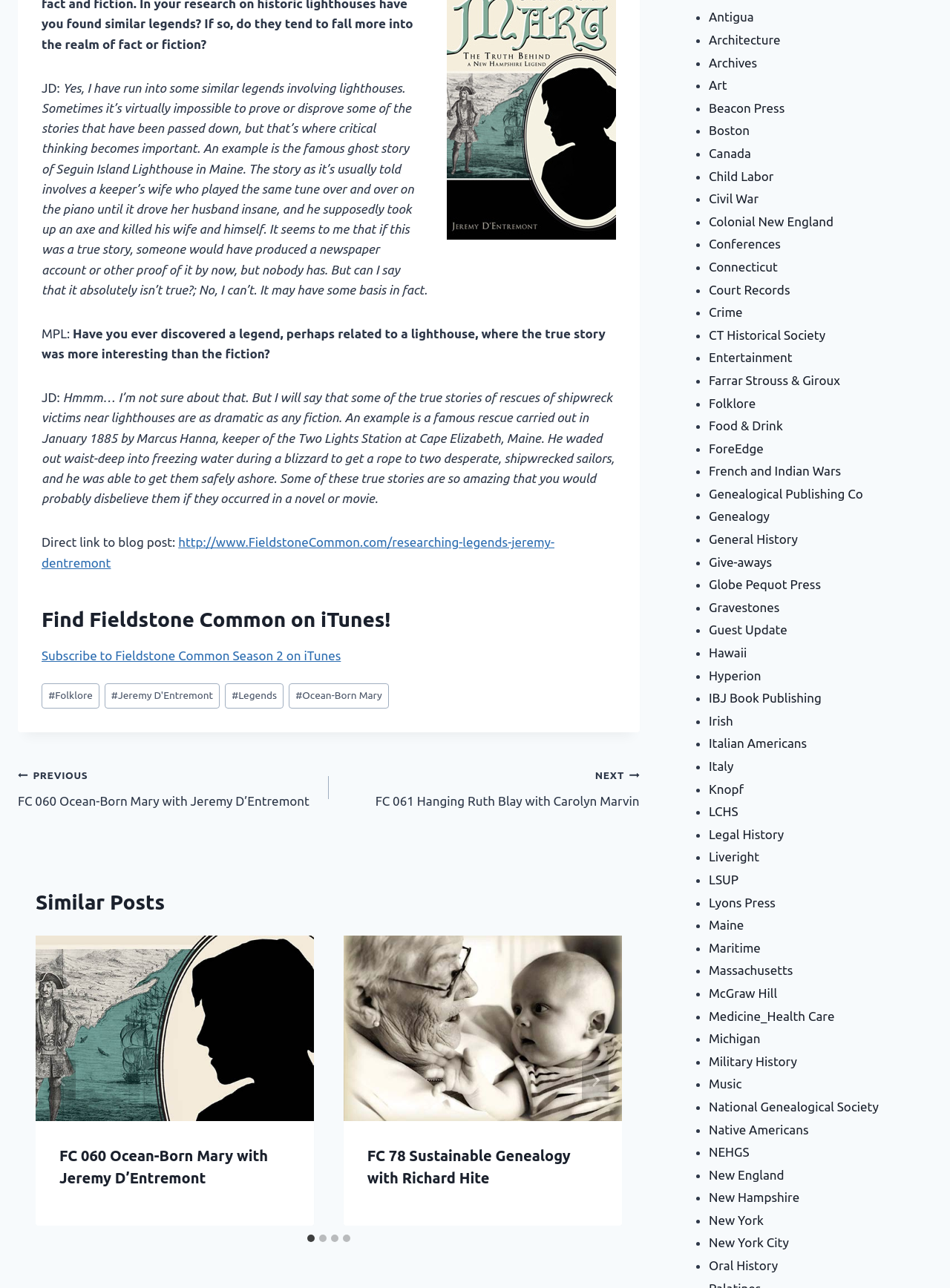What is the function of the 'Next' and 'Go to last slide' buttons?
Look at the screenshot and respond with a single word or phrase.

To navigate slides